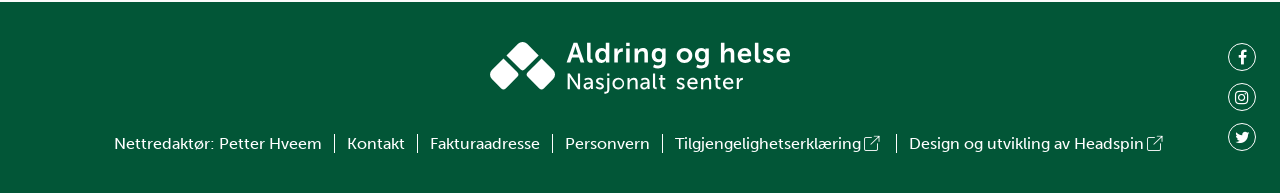Highlight the bounding box coordinates of the region I should click on to meet the following instruction: "follow on facebook".

[0.959, 0.225, 0.981, 0.37]